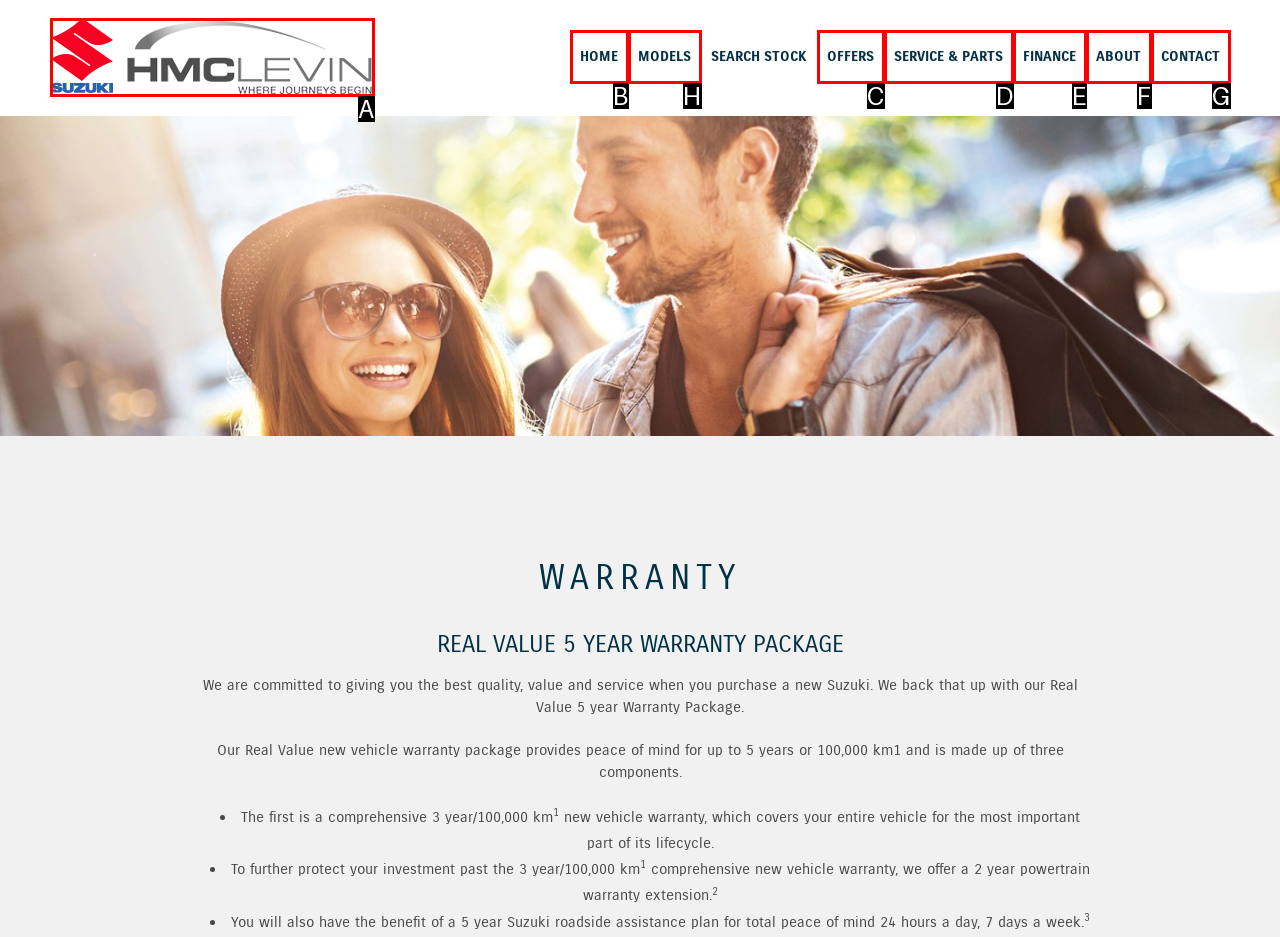Identify the correct option to click in order to complete this task: Click MODELS
Answer with the letter of the chosen option directly.

H